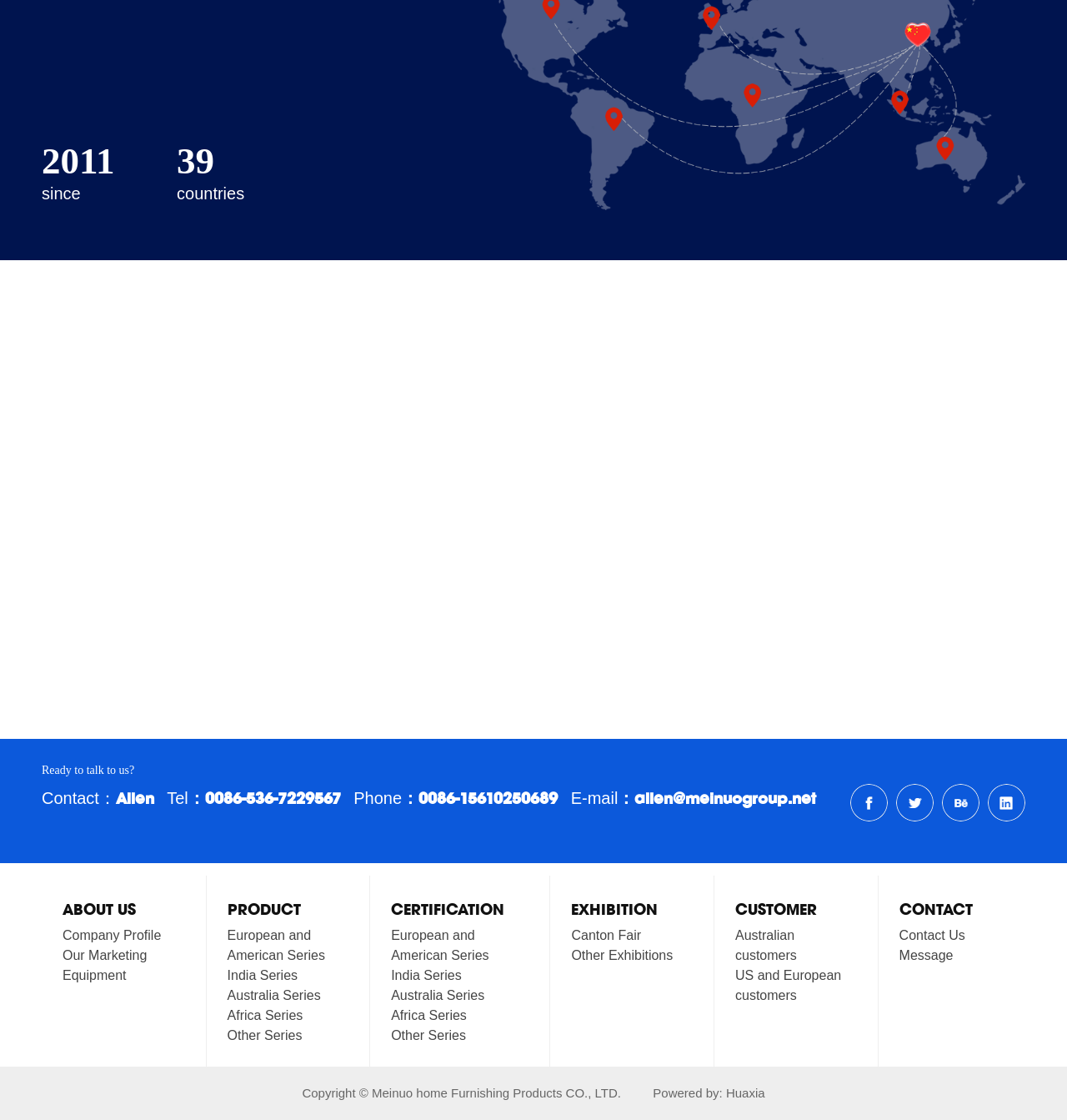Please identify the bounding box coordinates of the element on the webpage that should be clicked to follow this instruction: "Click the ABOUT US link". The bounding box coordinates should be given as four float numbers between 0 and 1, formatted as [left, top, right, bottom].

[0.059, 0.799, 0.127, 0.821]